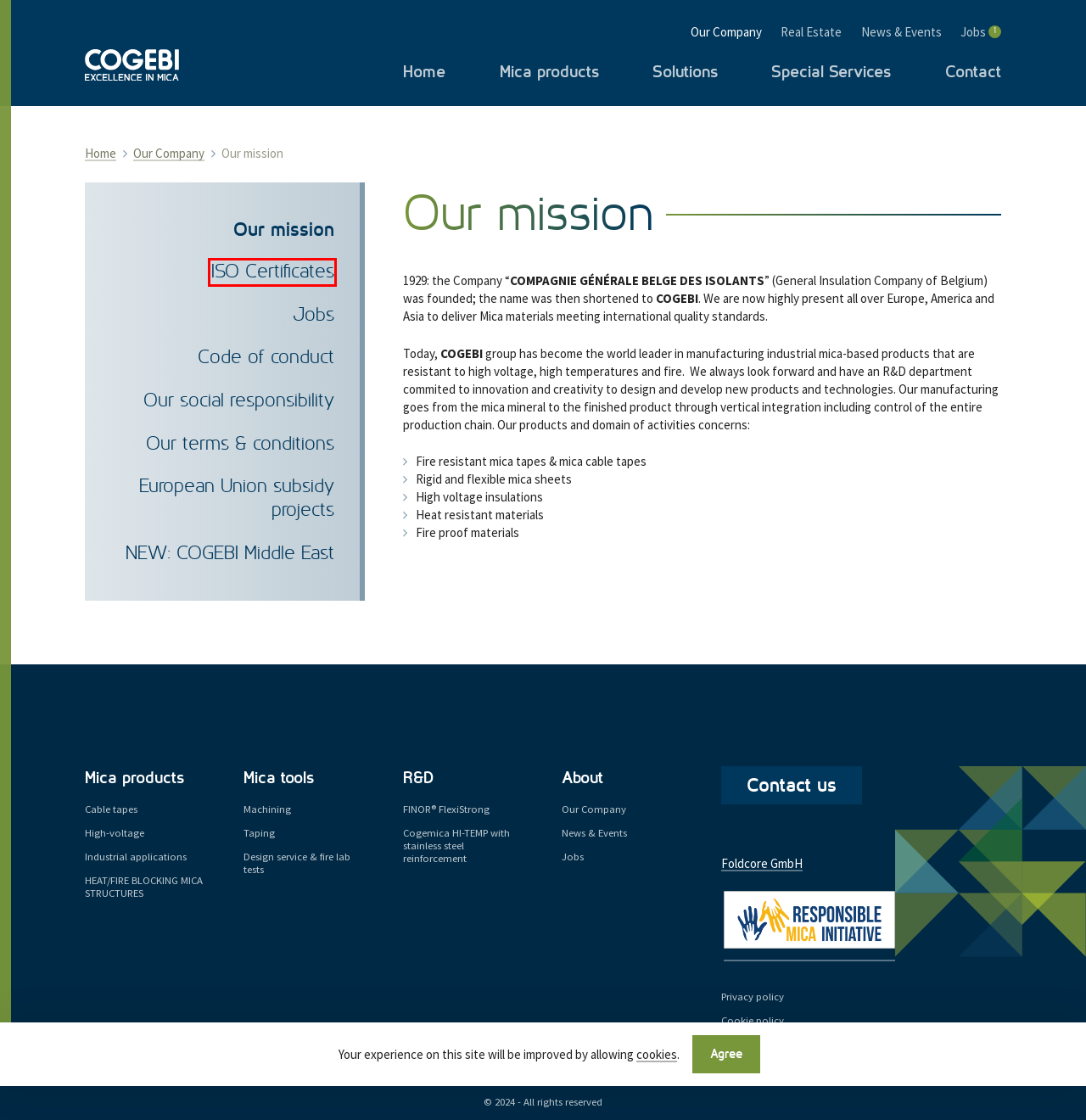You have a screenshot of a webpage with a red rectangle bounding box. Identify the best webpage description that corresponds to the new webpage after clicking the element within the red bounding box. Here are the candidates:
A. Cogebi - Contact
B. Cogebi - Taping
C. Cogebi - ISO Certificates
D. Foldcore GmbH - Uniquely Foldcores Sandwich structures FireAway Fireprotection Lightweight
E. Cogebi - Mica products
F. NEW: COGEBI Middle East
G. Cogebi - Code of conduct
H. Our social responsibility

C